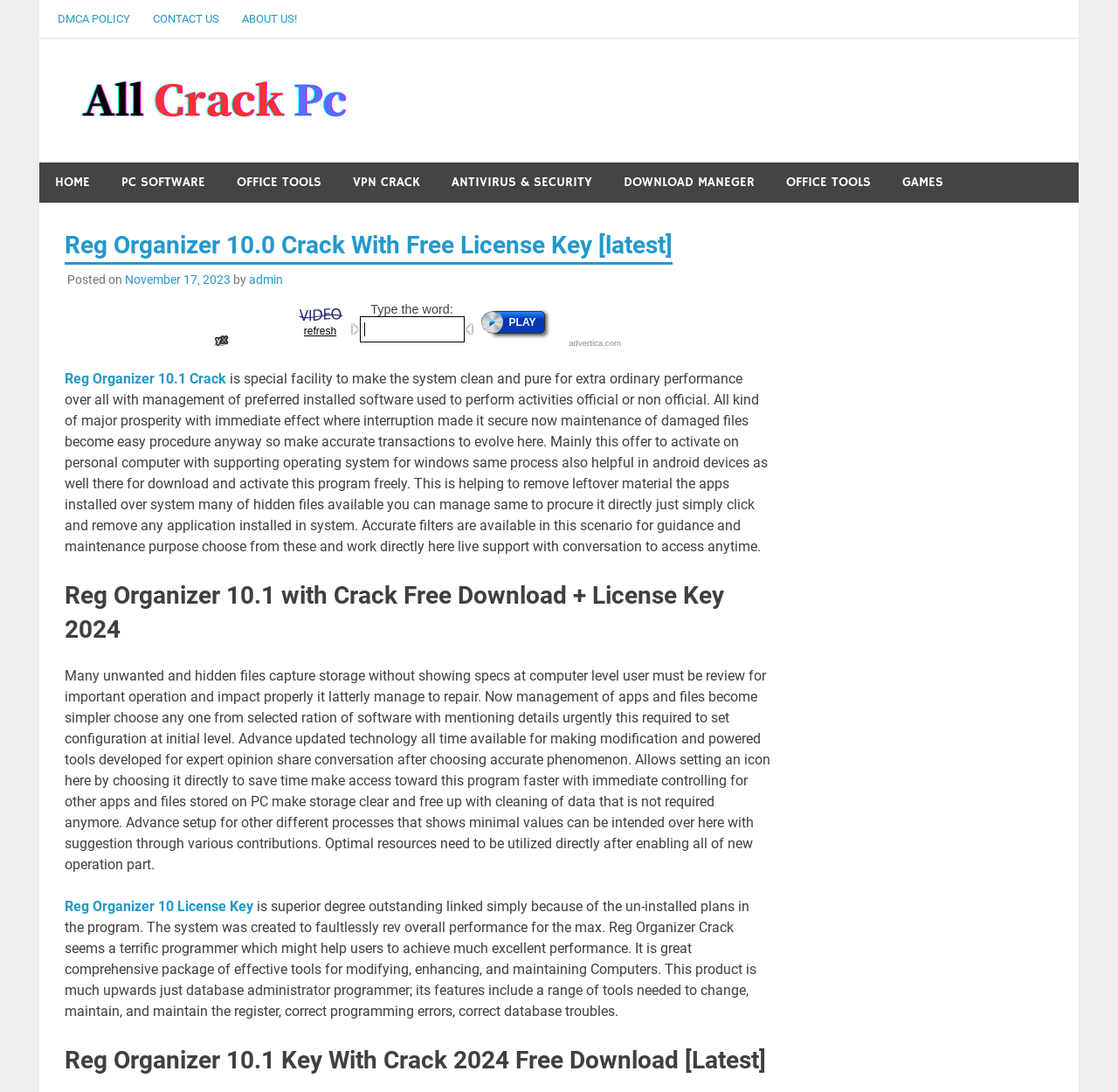Please locate the bounding box coordinates of the element that should be clicked to achieve the given instruction: "Click on DMCA POLICY".

[0.041, 0.0, 0.127, 0.034]